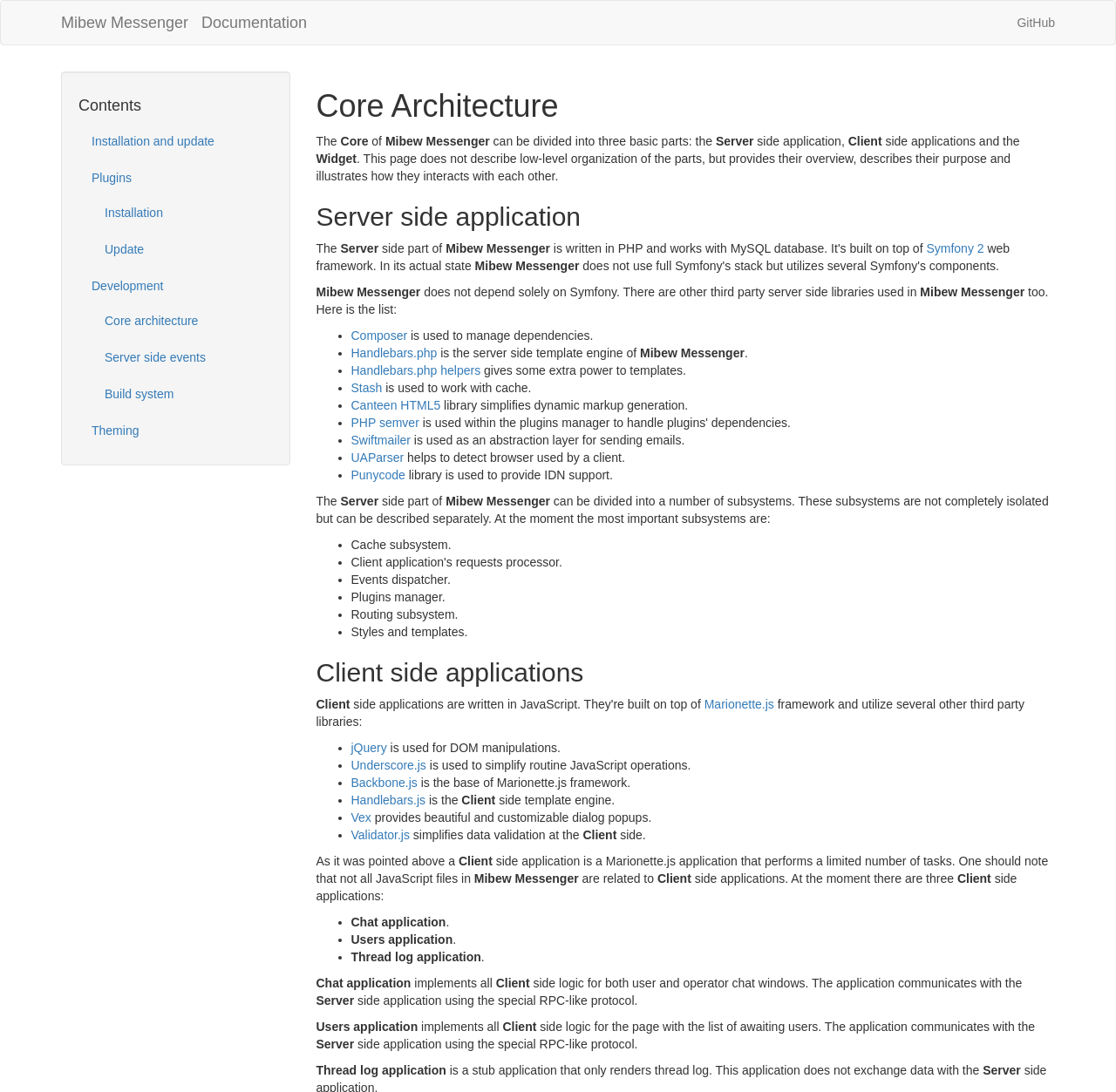Provide the bounding box coordinates of the HTML element described by the text: "Server side events". The coordinates should be in the format [left, top, right, bottom] with values between 0 and 1.

[0.082, 0.311, 0.244, 0.343]